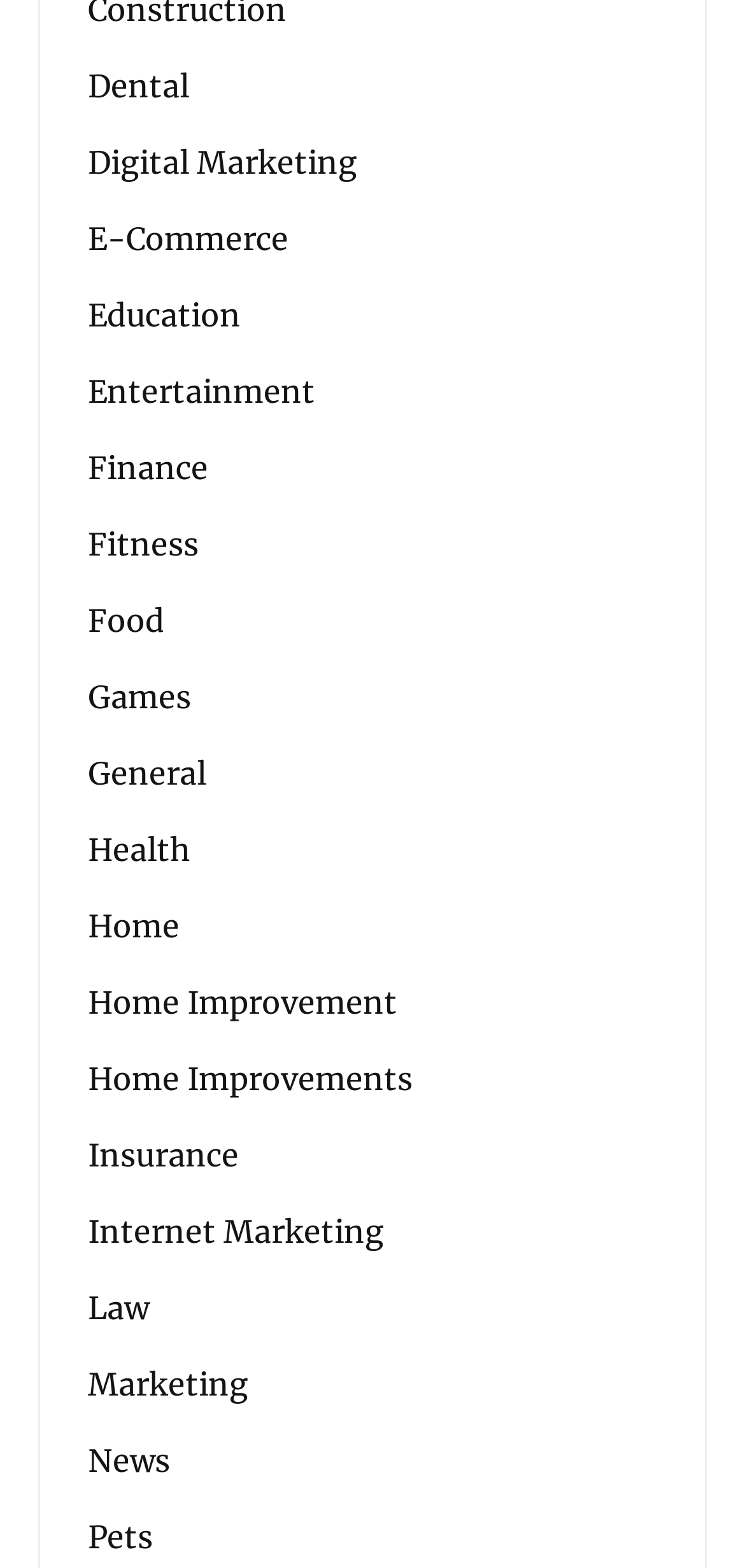Show the bounding box coordinates for the HTML element as described: "Internet Marketing".

[0.118, 0.77, 0.515, 0.8]